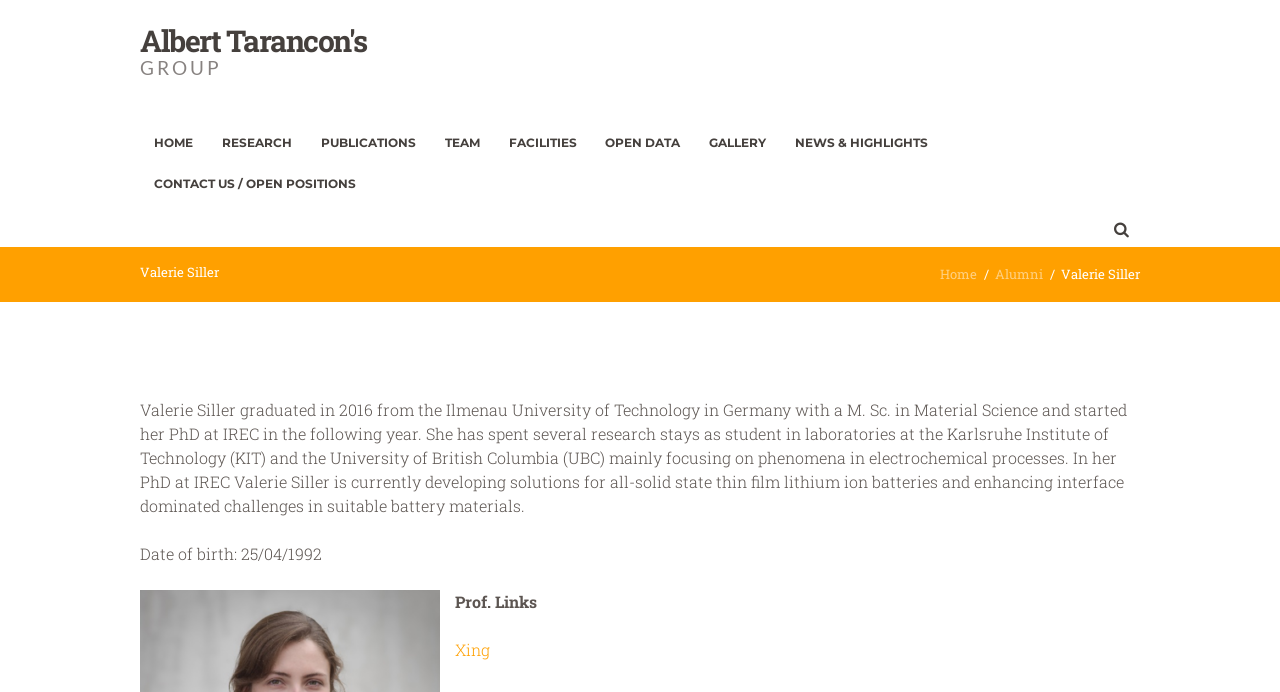Please identify the bounding box coordinates of the clickable area that will allow you to execute the instruction: "go to Albert Tarancon's GROUP".

[0.109, 0.037, 0.288, 0.111]